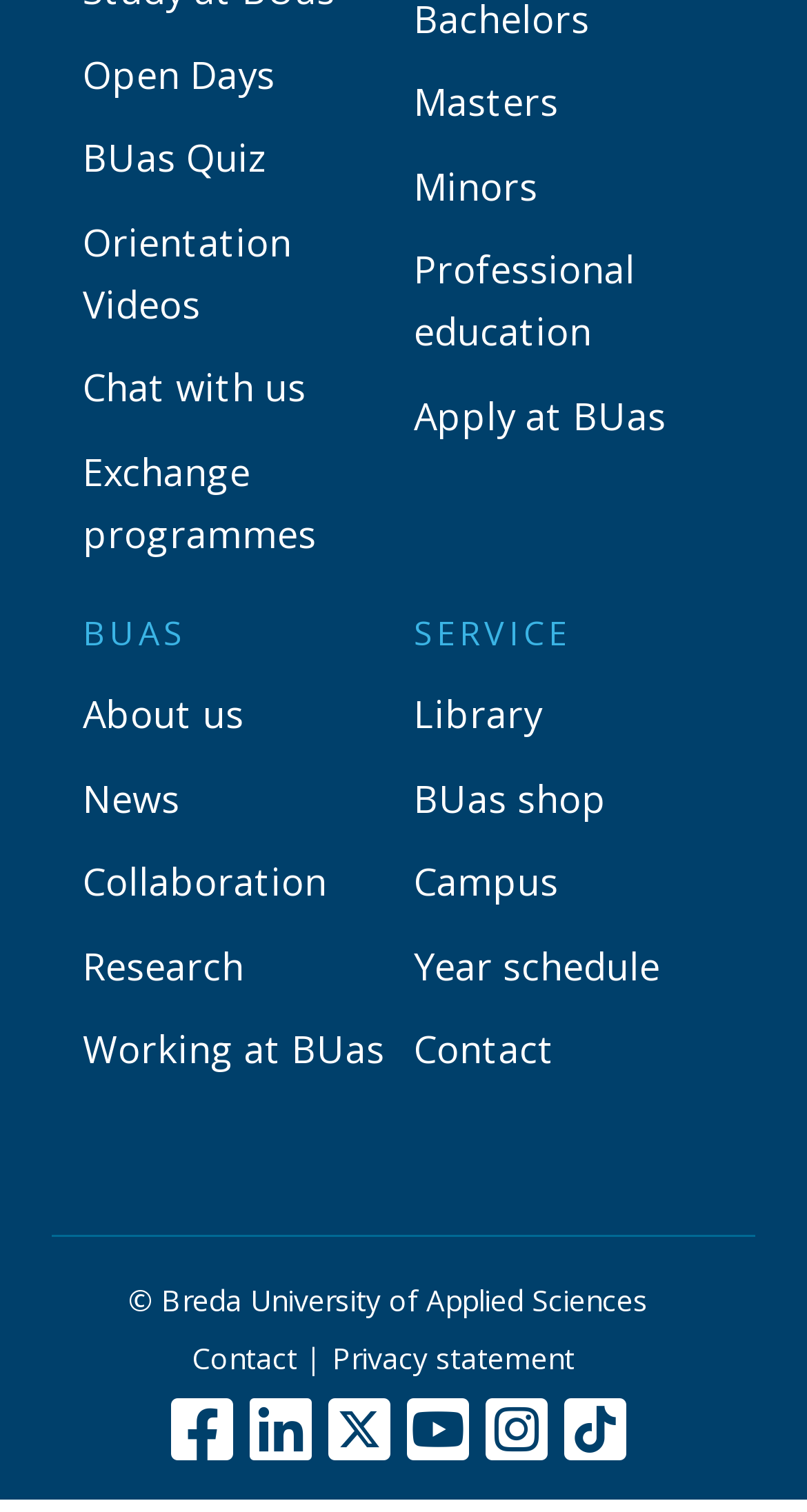Can you give a detailed response to the following question using the information from the image? What social media platforms does the university have?

The social media platforms can be identified by the links located at the bottom of the webpage, with icons and text indicating the respective platforms. These links are likely used to direct users to the university's official social media profiles.